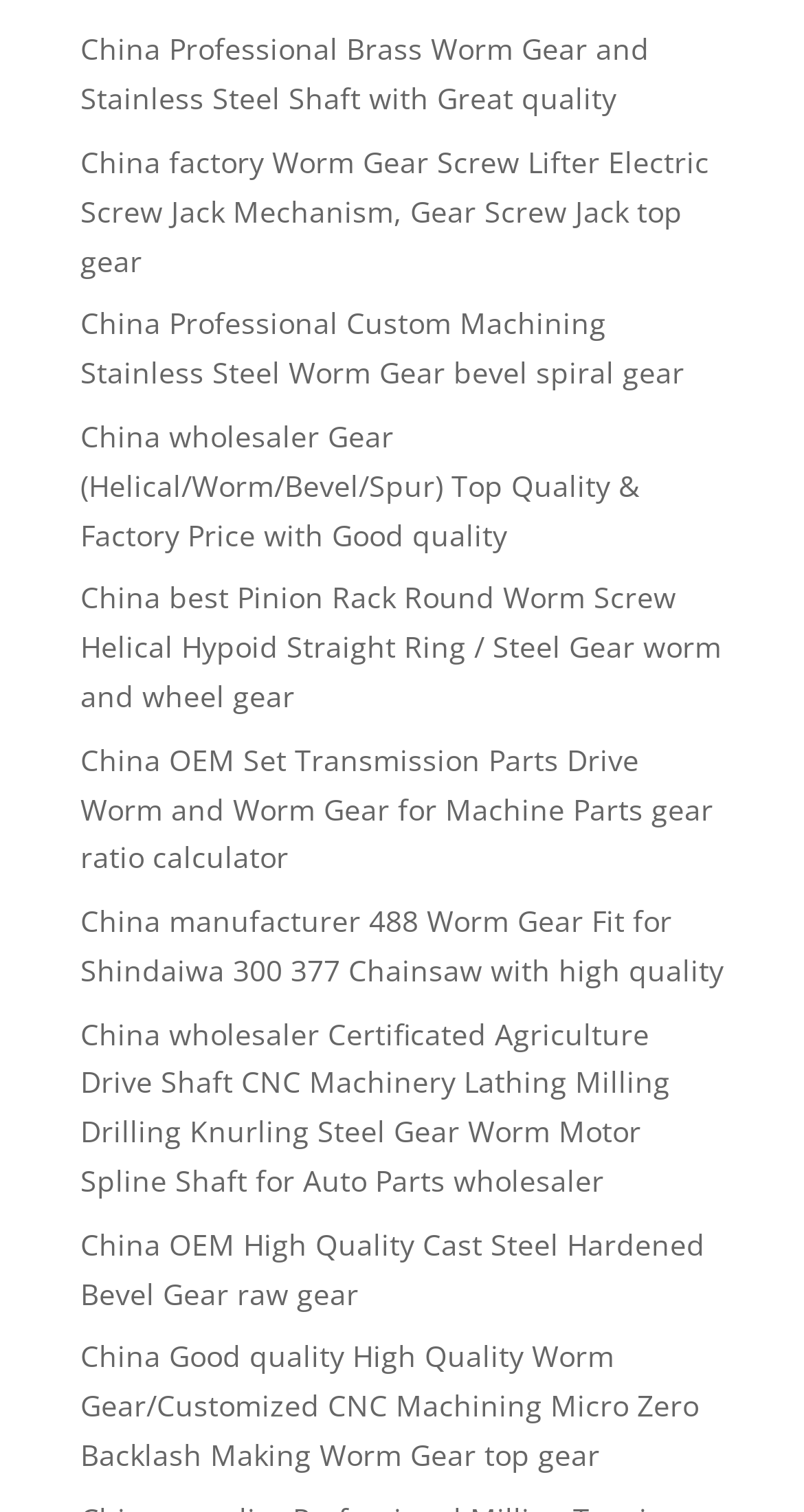Carefully observe the image and respond to the question with a detailed answer:
What is the longest link description on this webpage?

By comparing the length of each link description, I can see that the longest description is the one that starts with 'China wholesaler Certificated Agriculture Drive Shaft...' and ends with '...wholesaler', which has the most words and characters.